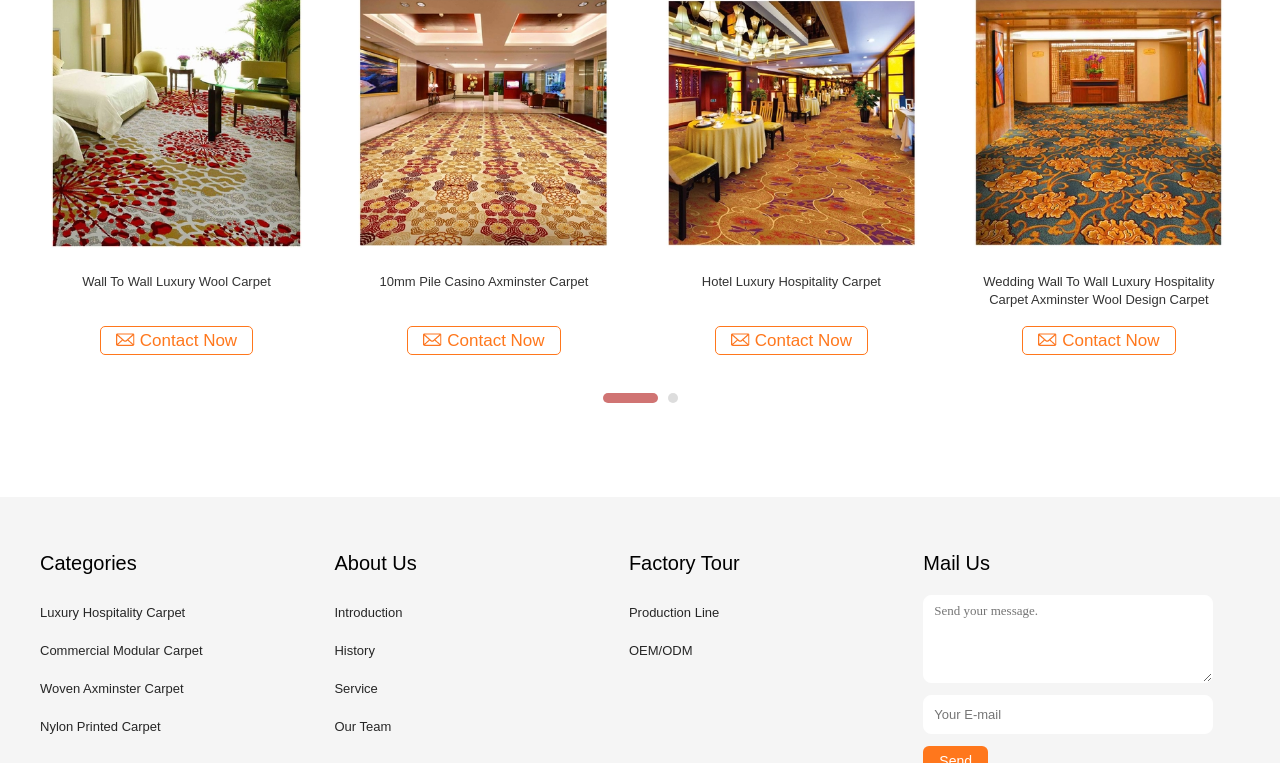Provide the bounding box coordinates of the HTML element this sentence describes: "OEM/ODM". The bounding box coordinates consist of four float numbers between 0 and 1, i.e., [left, top, right, bottom].

[0.491, 0.843, 0.541, 0.862]